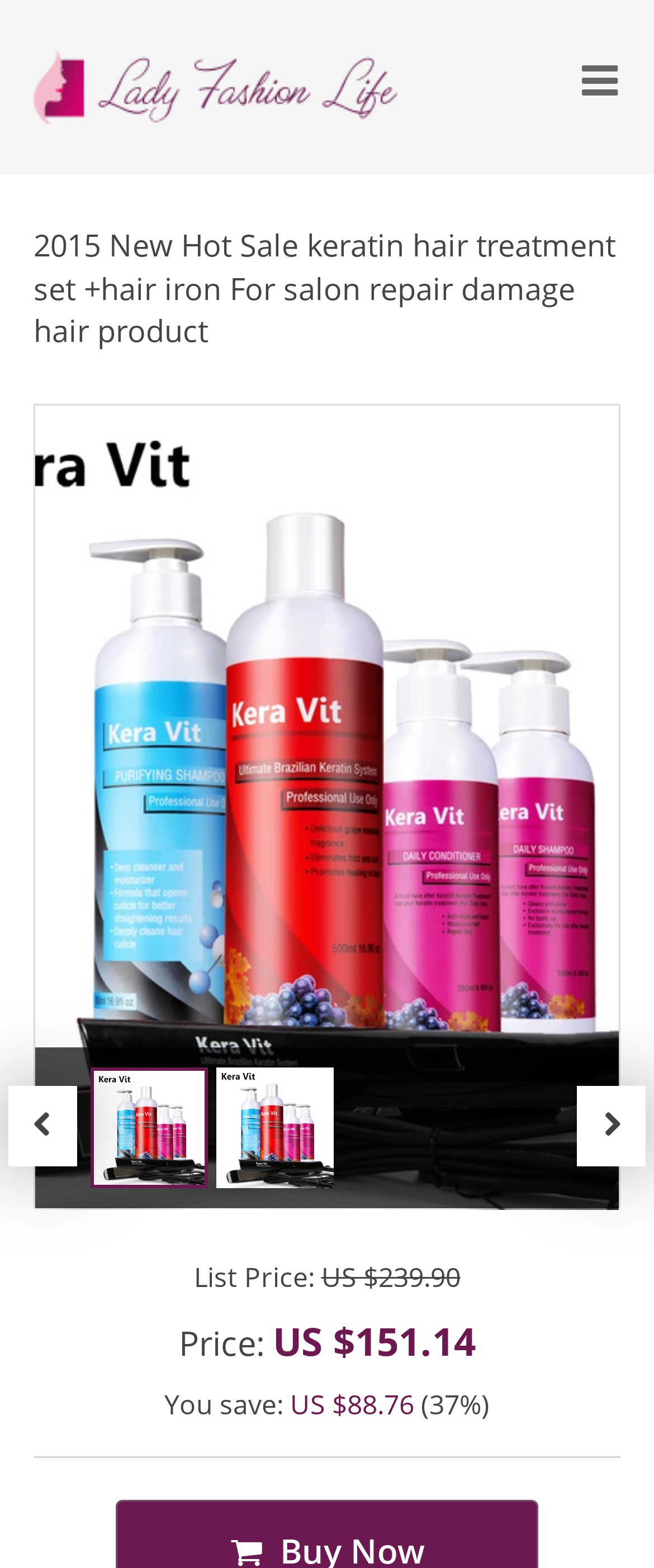Answer the question using only one word or a concise phrase: What is the purpose of the product?

repair damage hair